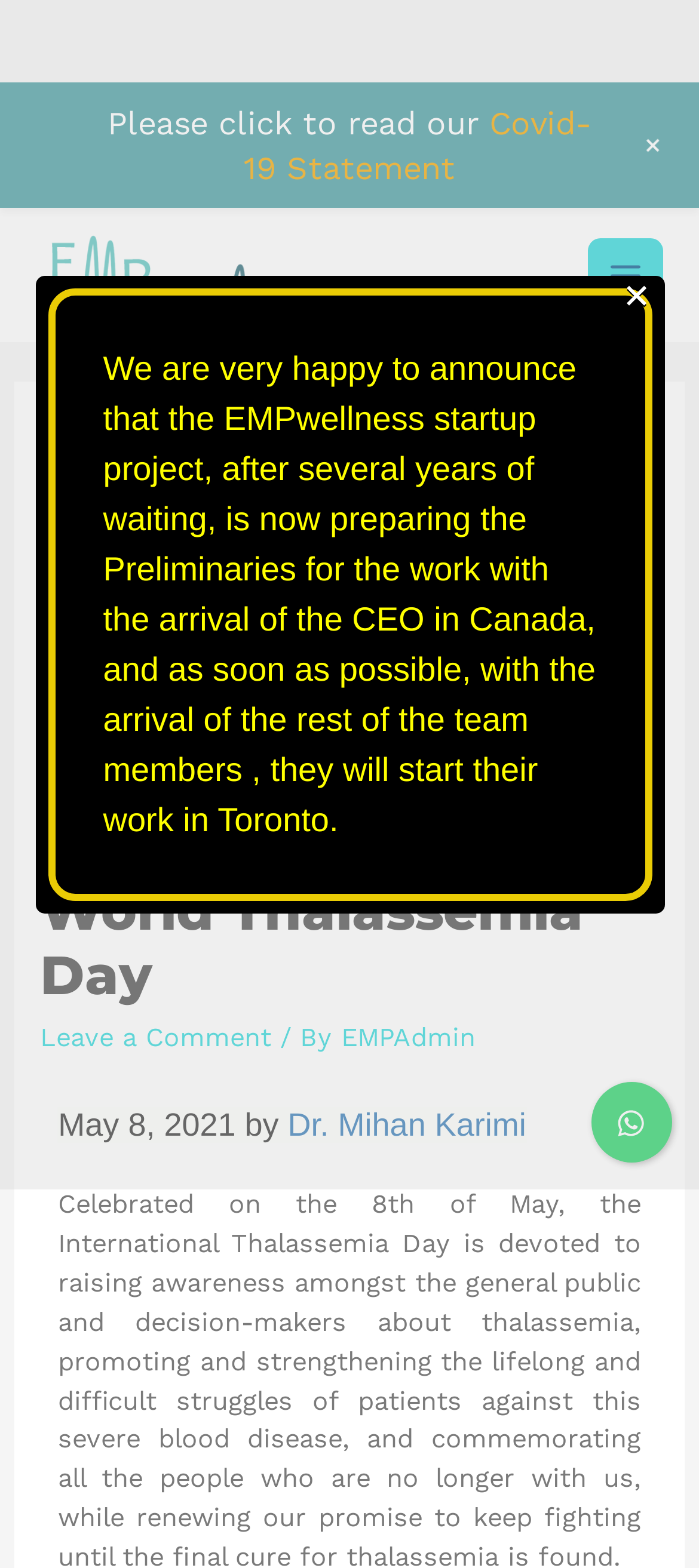Given the element description: "Main Menu", predict the bounding box coordinates of this UI element. The coordinates must be four float numbers between 0 and 1, given as [left, top, right, bottom].

[0.841, 0.151, 0.949, 0.199]